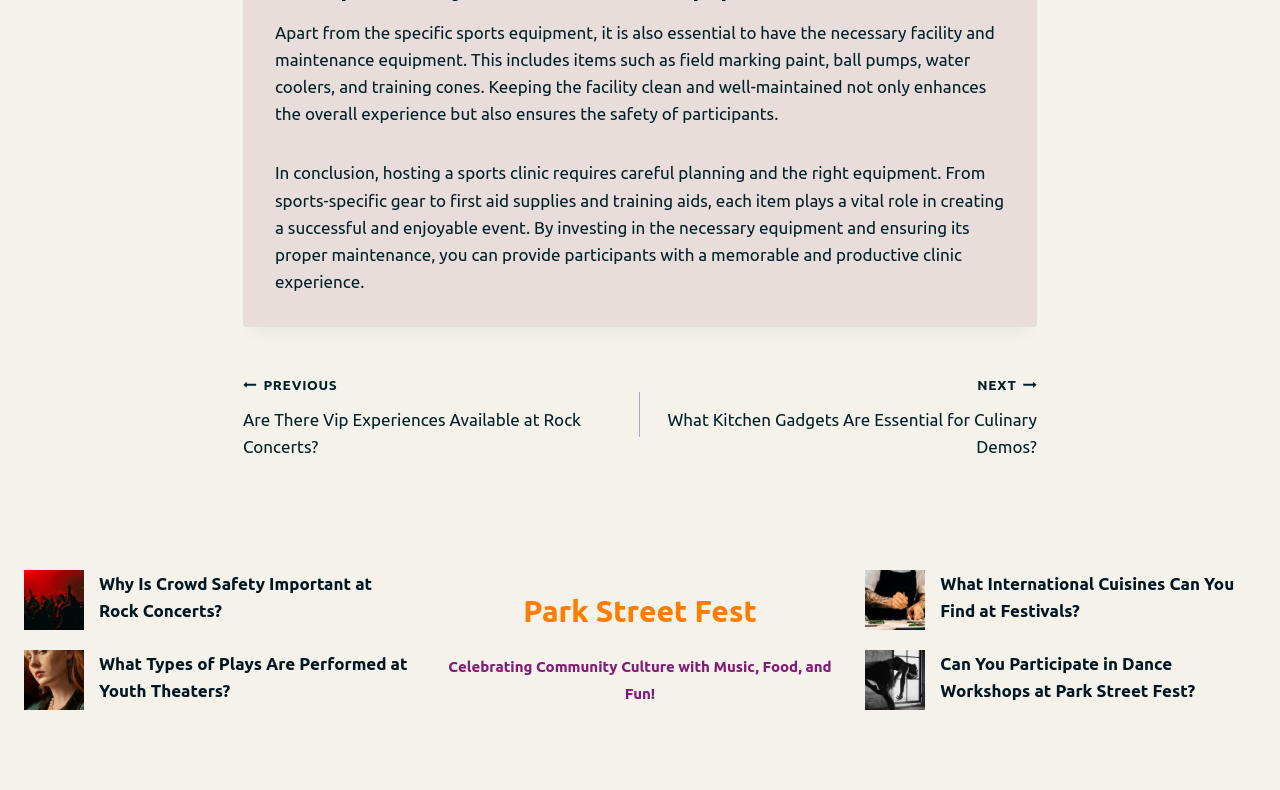Can you specify the bounding box coordinates of the area that needs to be clicked to fulfill the following instruction: "Click on the 'Park Street Fest Celebrating Community Culture with Music, Food, and Fun!' link"?

[0.347, 0.743, 0.653, 0.894]